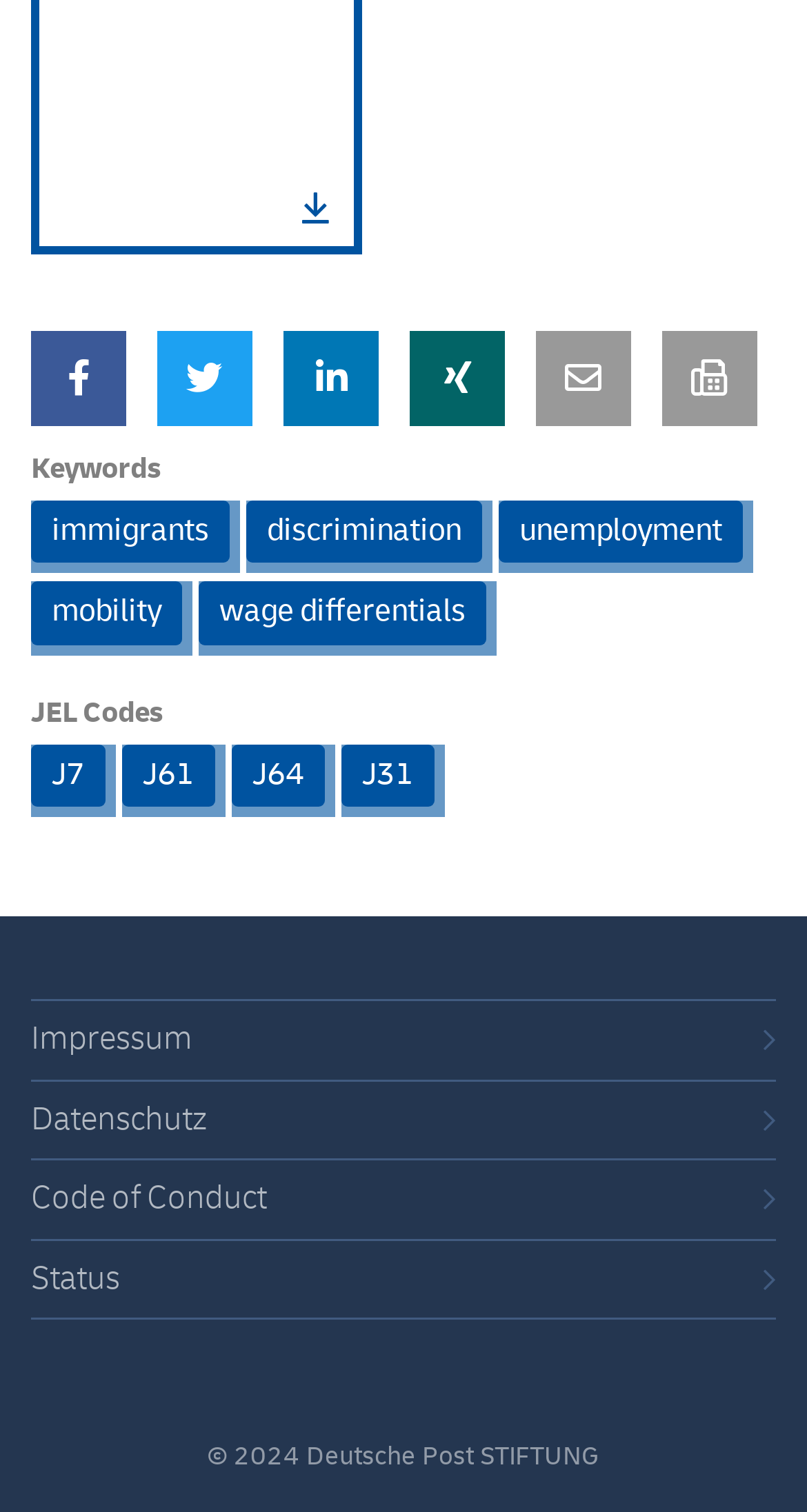Locate the bounding box coordinates of the element to click to perform the following action: 'go to Impressum'. The coordinates should be given as four float values between 0 and 1, in the form of [left, top, right, bottom].

[0.038, 0.676, 0.238, 0.7]